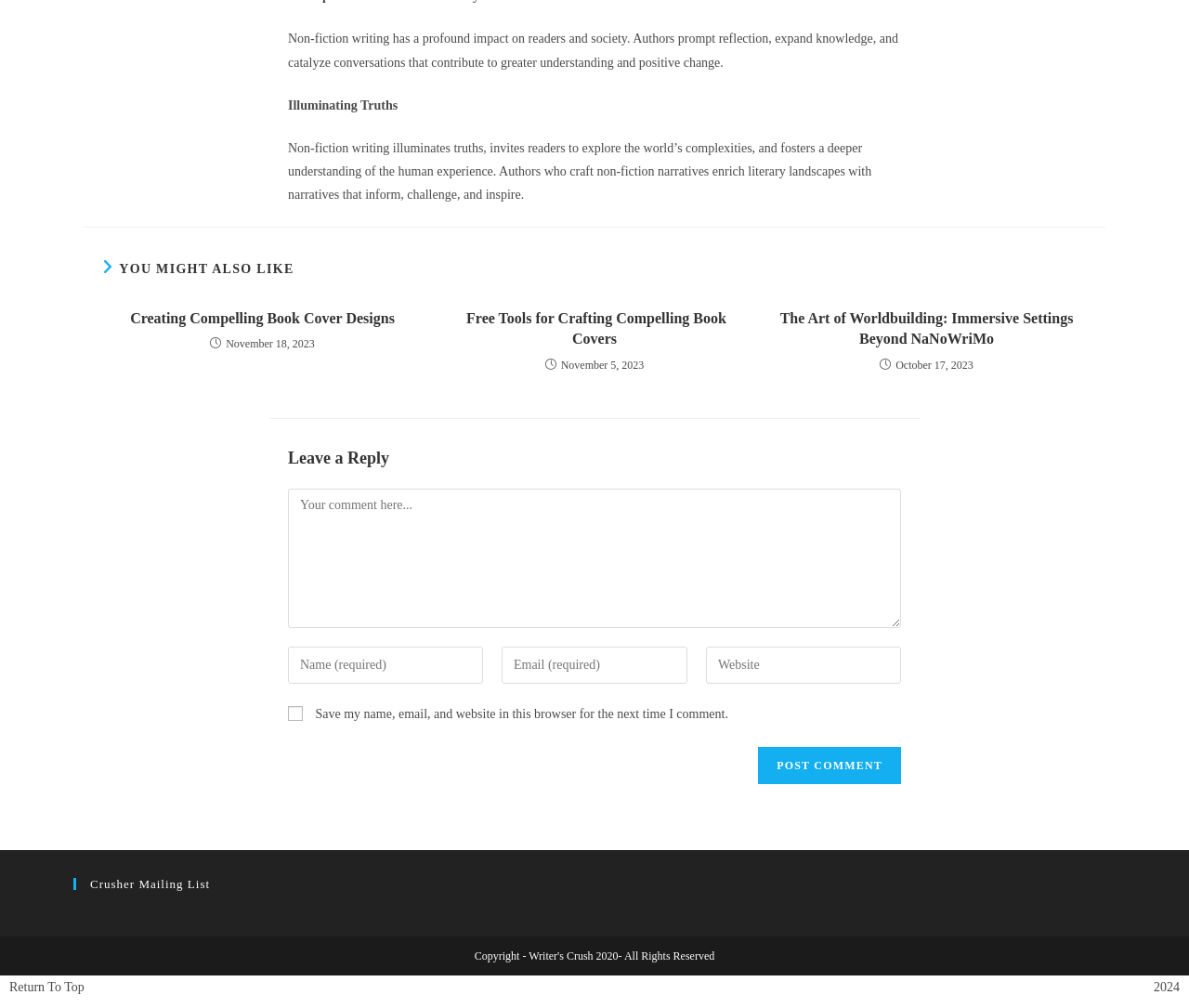Determine the bounding box coordinates of the section to be clicked to follow the instruction: "Click the 'Post Comment' button". The coordinates should be given as four float numbers between 0 and 1, formatted as [left, top, right, bottom].

[0.638, 0.741, 0.758, 0.778]